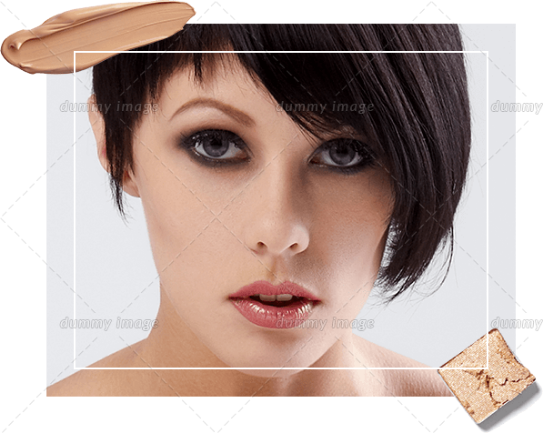Explain in detail what you see in the image.

The image features a close-up portrait of a woman with a striking look, characterized by her dark, sleek hair and bold makeup. Her defined features, including prominent cheekbones and sultry eye makeup, catch the viewer's attention. Flanking the image are elements that suggest a beauty or cosmetic theme, including a smear of foundation on the top left and a beauty product on the bottom right, which adds context to the overall presentation. The clean and modern background enhances the focus on the woman's face, embodying a contemporary aesthetic likely relating to beauty, empowerment, or personal transformation.